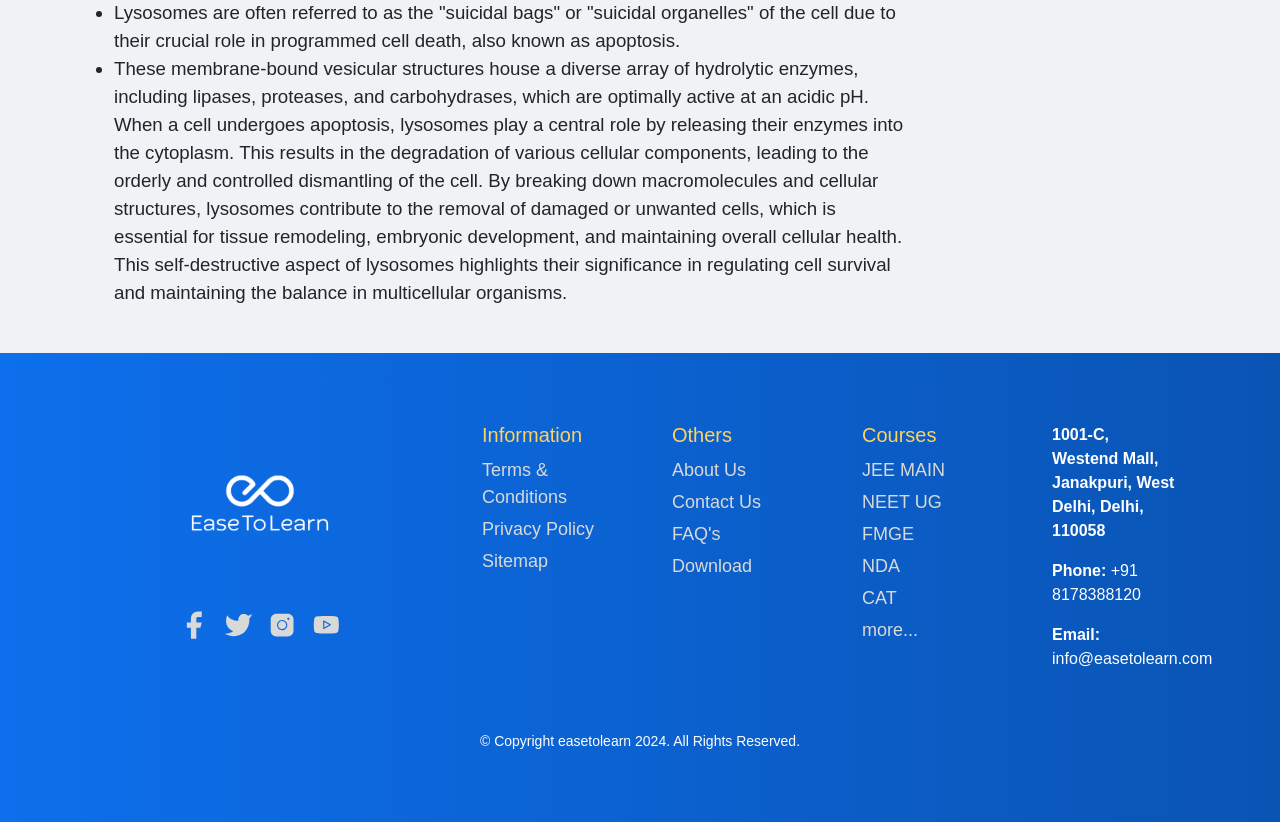Identify and provide the bounding box coordinates of the UI element described: "alt="instagram logo ETL"". The coordinates should be formatted as [left, top, right, bottom], with each number being a float between 0 and 1.

[0.203, 0.748, 0.238, 0.769]